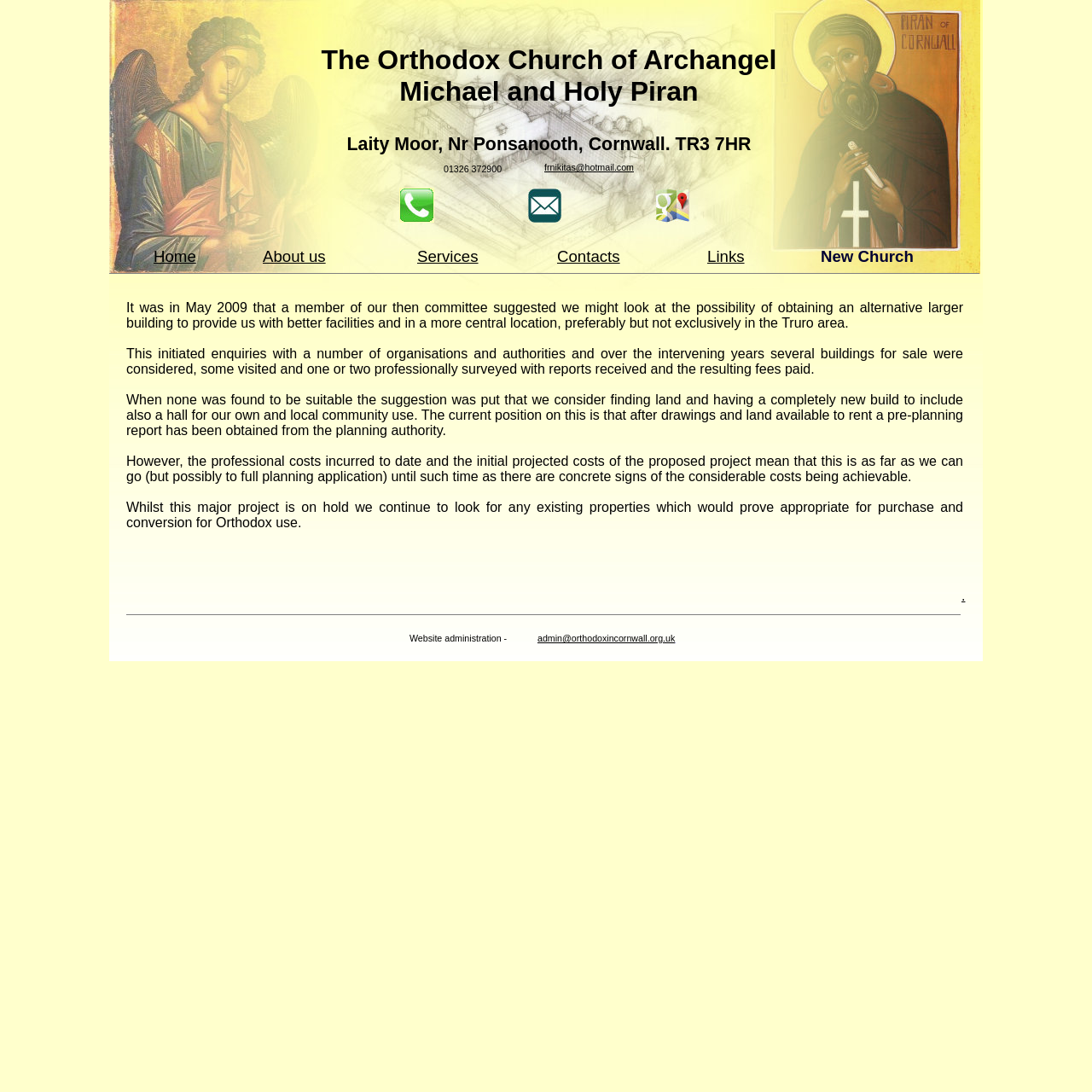What is the name of the church?
Please answer using one word or phrase, based on the screenshot.

Orthodox Church of Archangel Michael and Holy Piran